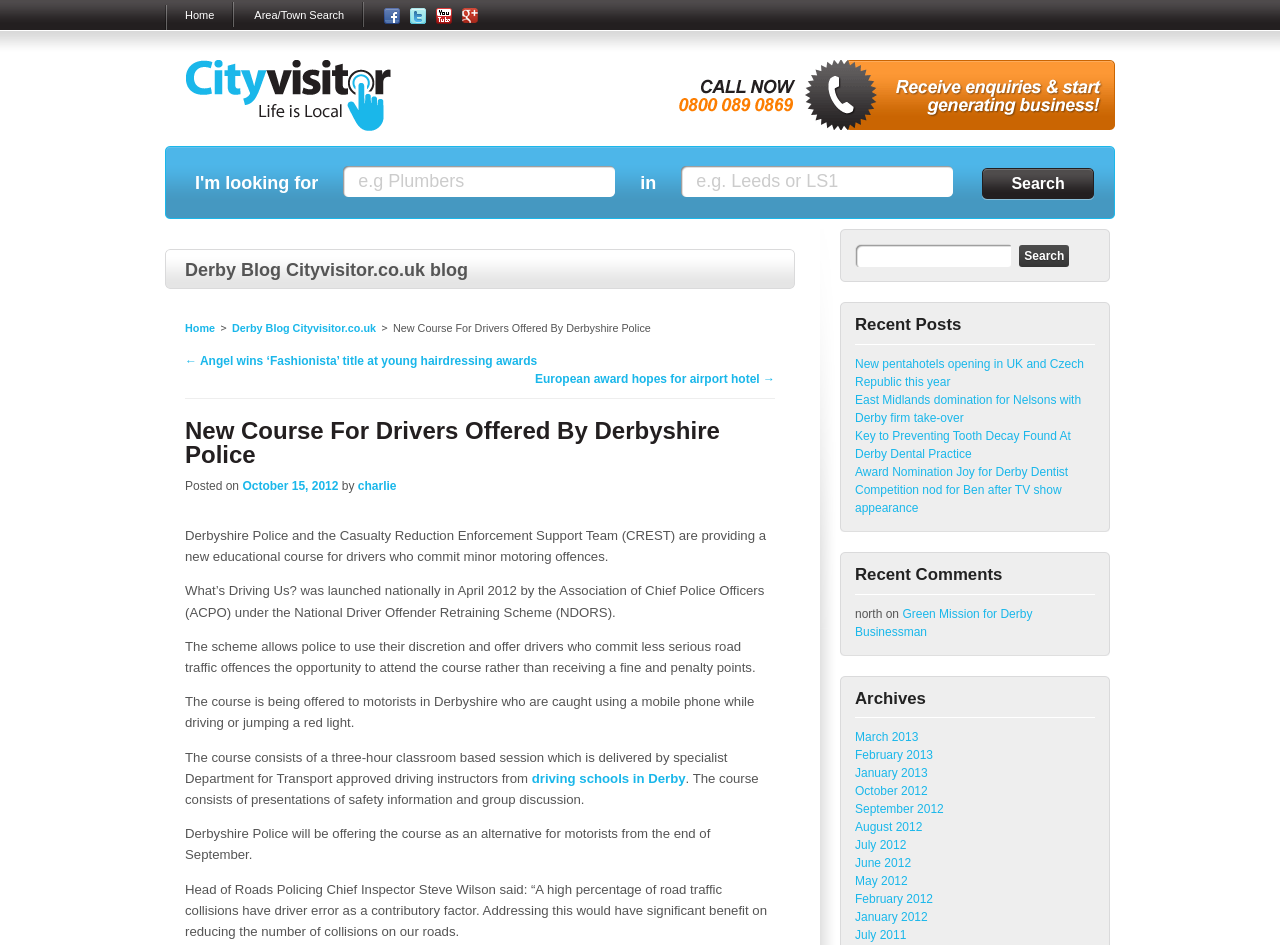Generate the text content of the main heading of the webpage.

New Course For Drivers Offered By Derbyshire Police